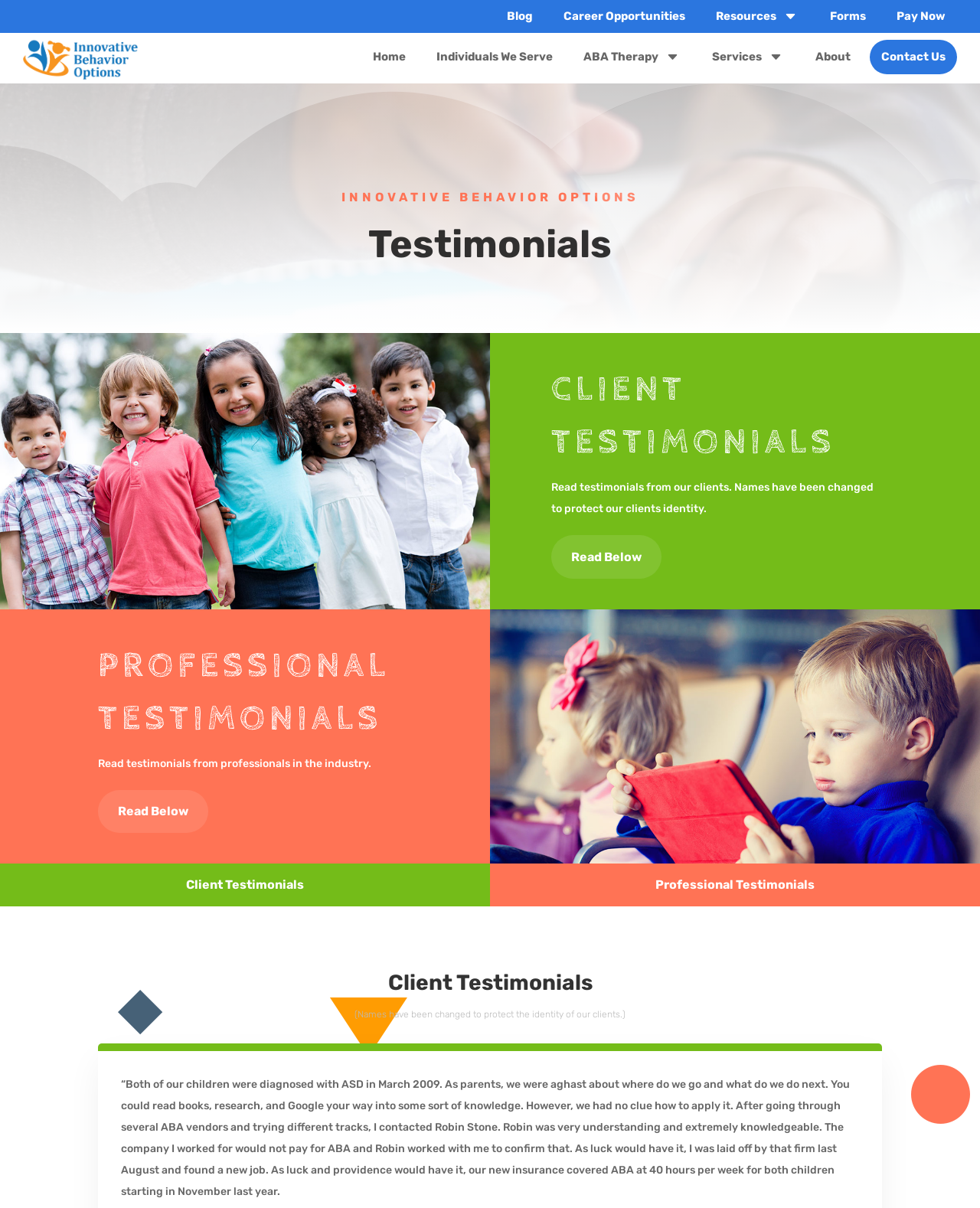Specify the bounding box coordinates of the element's region that should be clicked to achieve the following instruction: "Search for a keyword". The bounding box coordinates consist of four float numbers between 0 and 1, in the format [left, top, right, bottom].

None